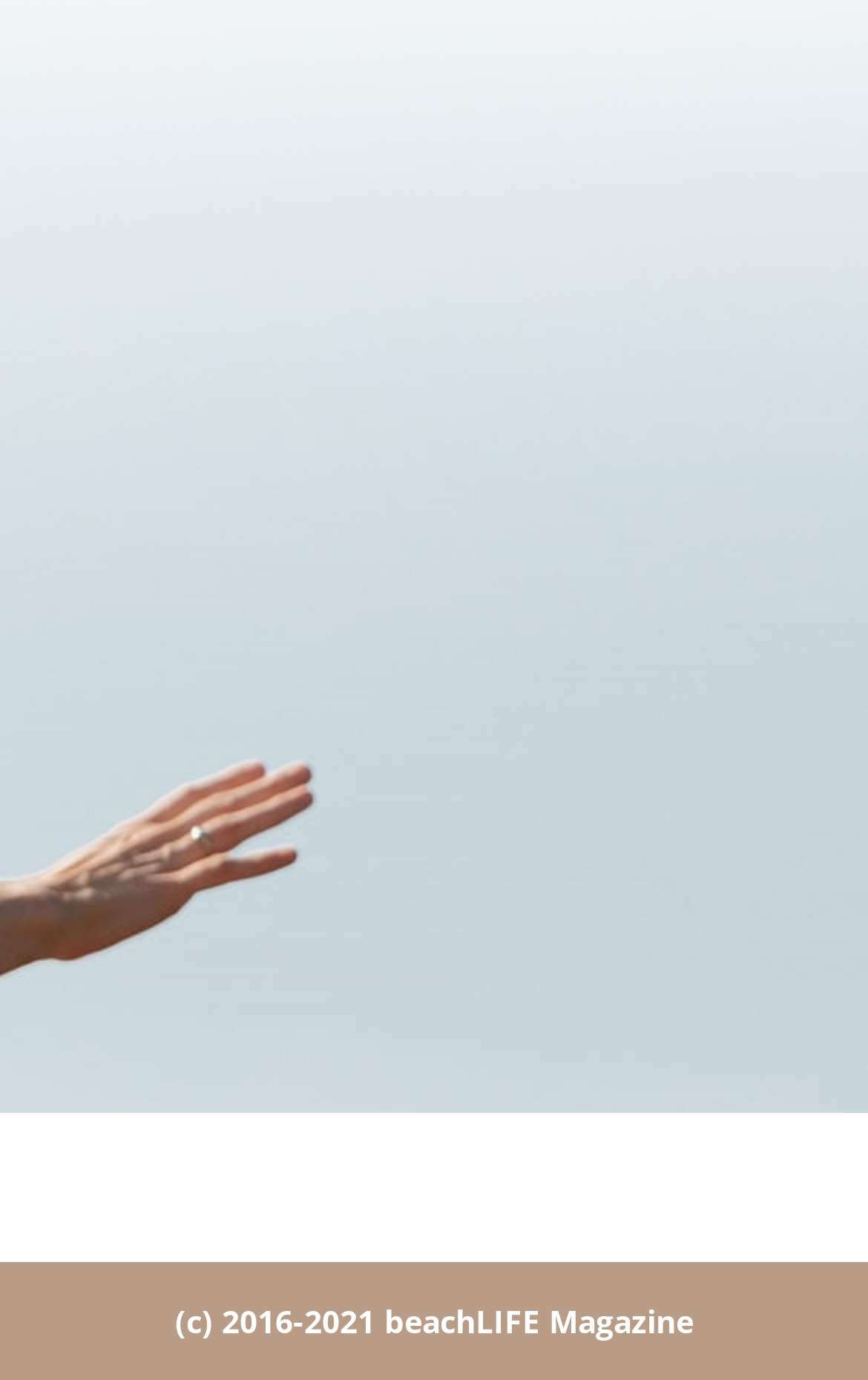What type of icons are represented by '', '', and ''?
Using the image as a reference, answer with just one word or a short phrase.

Social media